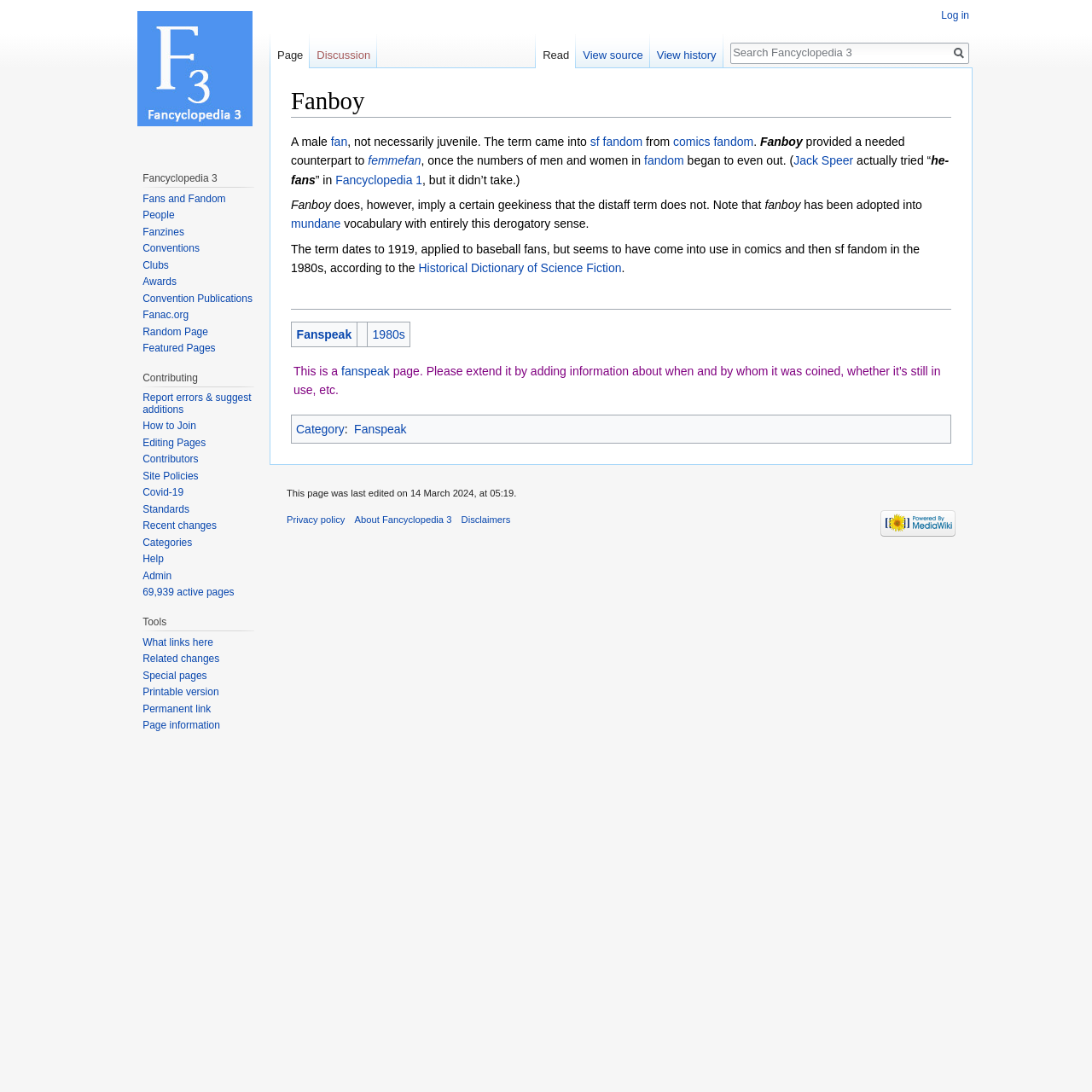Summarize the webpage in an elaborate manner.

The webpage is about the term "Fanboy" in the context of fandom, specifically in science fiction and comics. At the top of the page, there is a heading with the title "Fanboy" and two links to "Jump to navigation" and "Jump to search". Below the title, there is a brief description of the term "Fanboy", which is a male fan, not necessarily juvenile, and its origin in comics and science fiction fandom in the 1980s.

The main content of the page is divided into several sections. The first section explains the term "Fanboy" and its implications, including its geekiness and derogatory sense. There are several links to related terms, such as "femmefan", "fandom", and "Jack Speer". The section also mentions the adoption of the term "fanboy" into mundane vocabulary.

The second section appears to be a table with two columns, one with the heading "Fanspeak" and the other with the heading "1980s". There are links to "Fanspeak" and "1980s" in the table cells.

Below the table, there is a section with a heading "This is a fanspeak page. Please extend it by adding information about when and by whom it was coined, whether it’s still in use, etc." This section has a link to "fanspeak".

On the left side of the page, there are several navigation menus, including "Personal tools", "Namespaces", "Views", and "Contributing". These menus have links to various pages, such as "Log in", "Page", "Discussion", "Read", "View source", and "View history". There is also a search box at the top right corner of the page.

At the bottom of the page, there are links to "Category" and "Fanspeak", as well as a navigation menu with links to various pages, including "Fans and Fandom", "People", "Fanzines", and "Convention Publications".